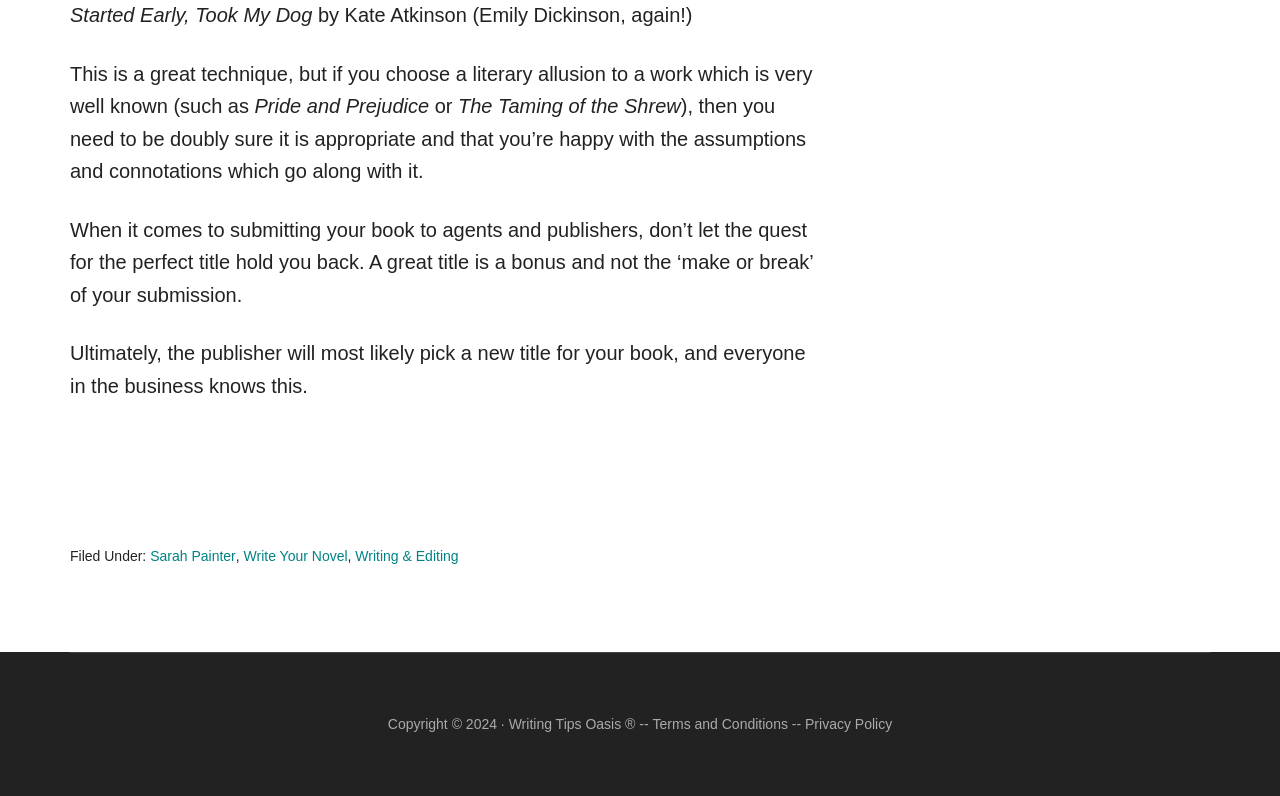What literary works are mentioned in the article?
Kindly offer a detailed explanation using the data available in the image.

The article mentions two literary works, 'Pride and Prejudice' and 'The Taming of the Shrew', as examples of well-known works that should be carefully considered when making literary allusions.